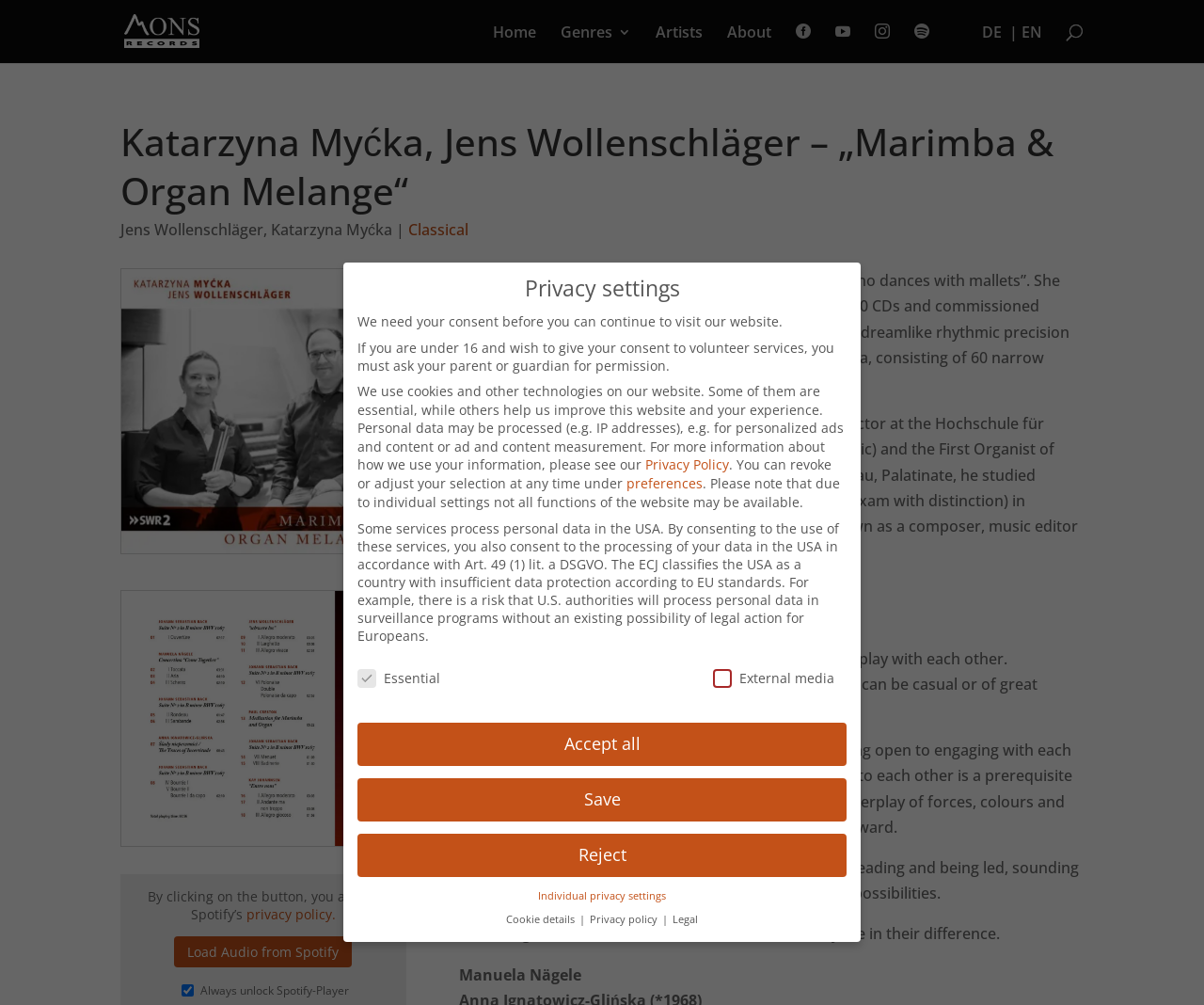Please determine the bounding box coordinates for the element that should be clicked to follow these instructions: "Search for something".

[0.1, 0.0, 0.142, 0.033]